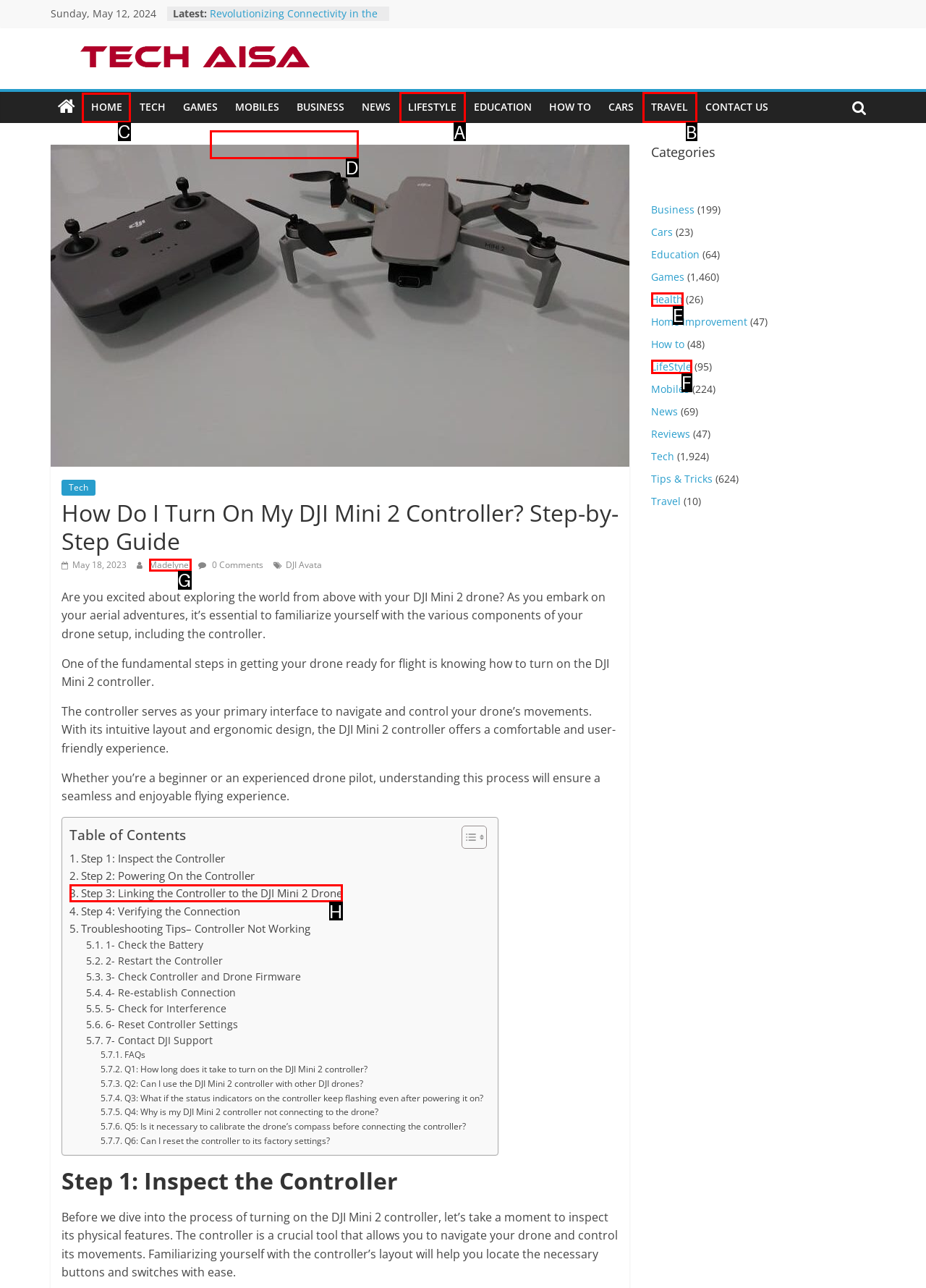Find the option you need to click to complete the following instruction: Click on the 'HOME' link
Answer with the corresponding letter from the choices given directly.

C